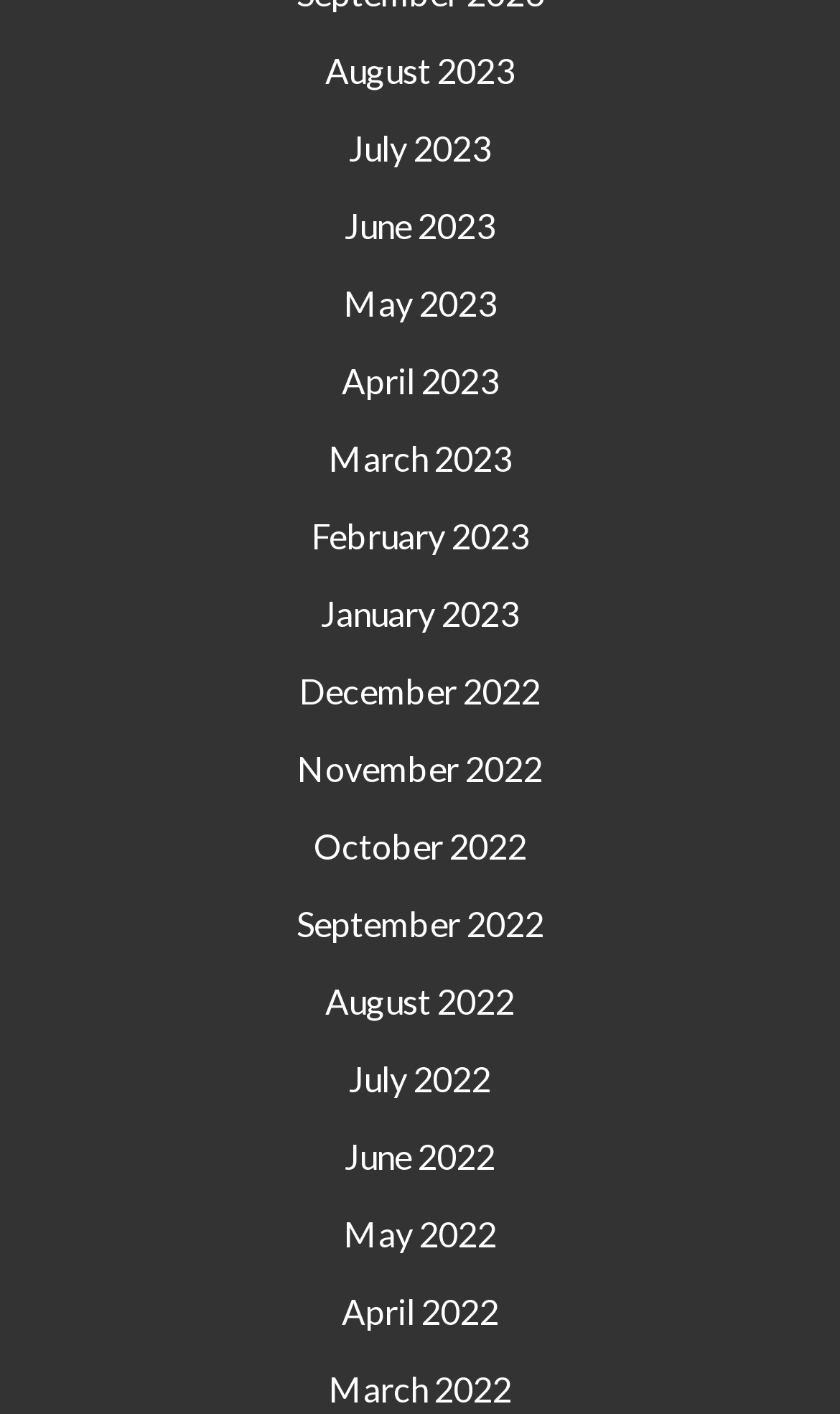Kindly provide the bounding box coordinates of the section you need to click on to fulfill the given instruction: "browse June 2023".

[0.41, 0.145, 0.59, 0.174]